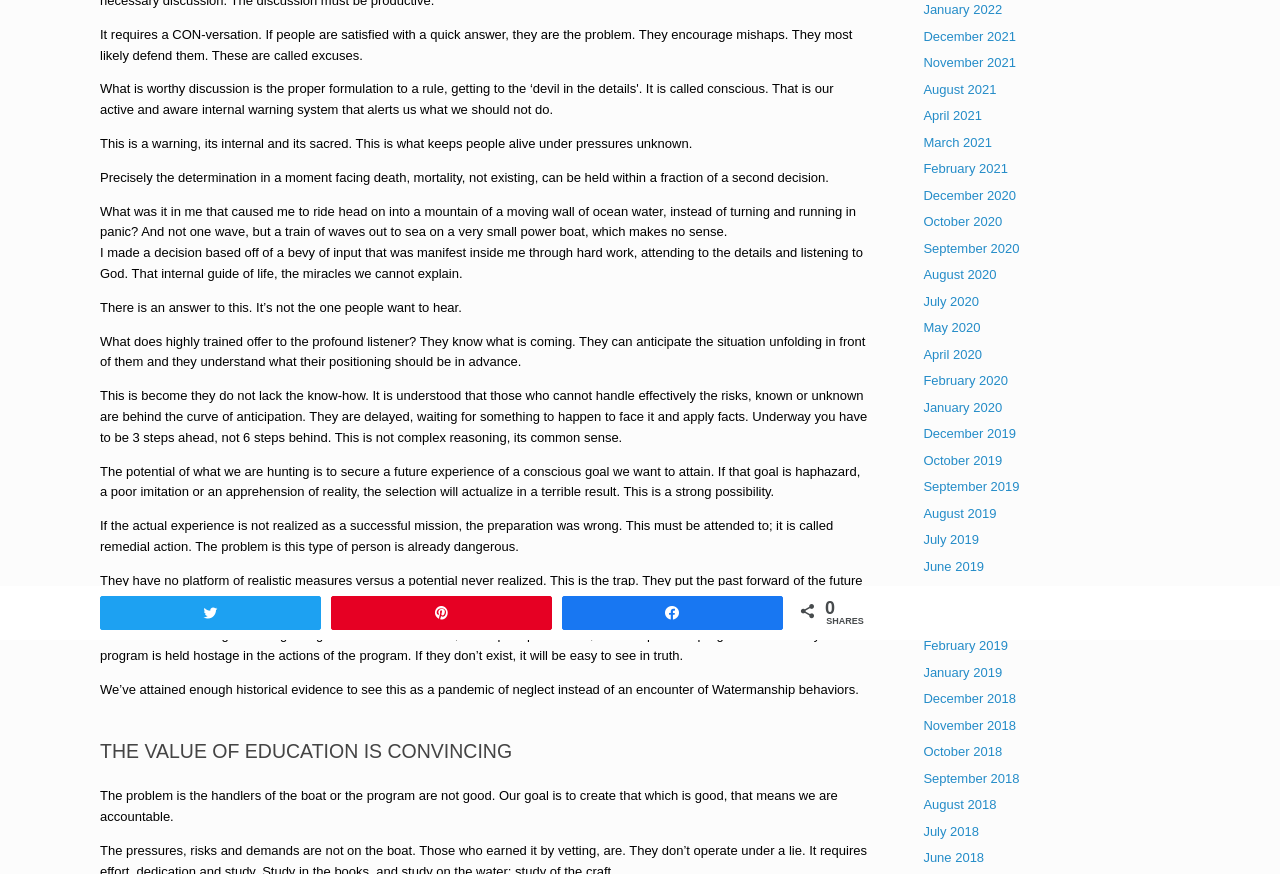Provide the bounding box coordinates of the HTML element described as: "Share". The bounding box coordinates should be four float numbers between 0 and 1, i.e., [left, top, right, bottom].

[0.44, 0.683, 0.611, 0.717]